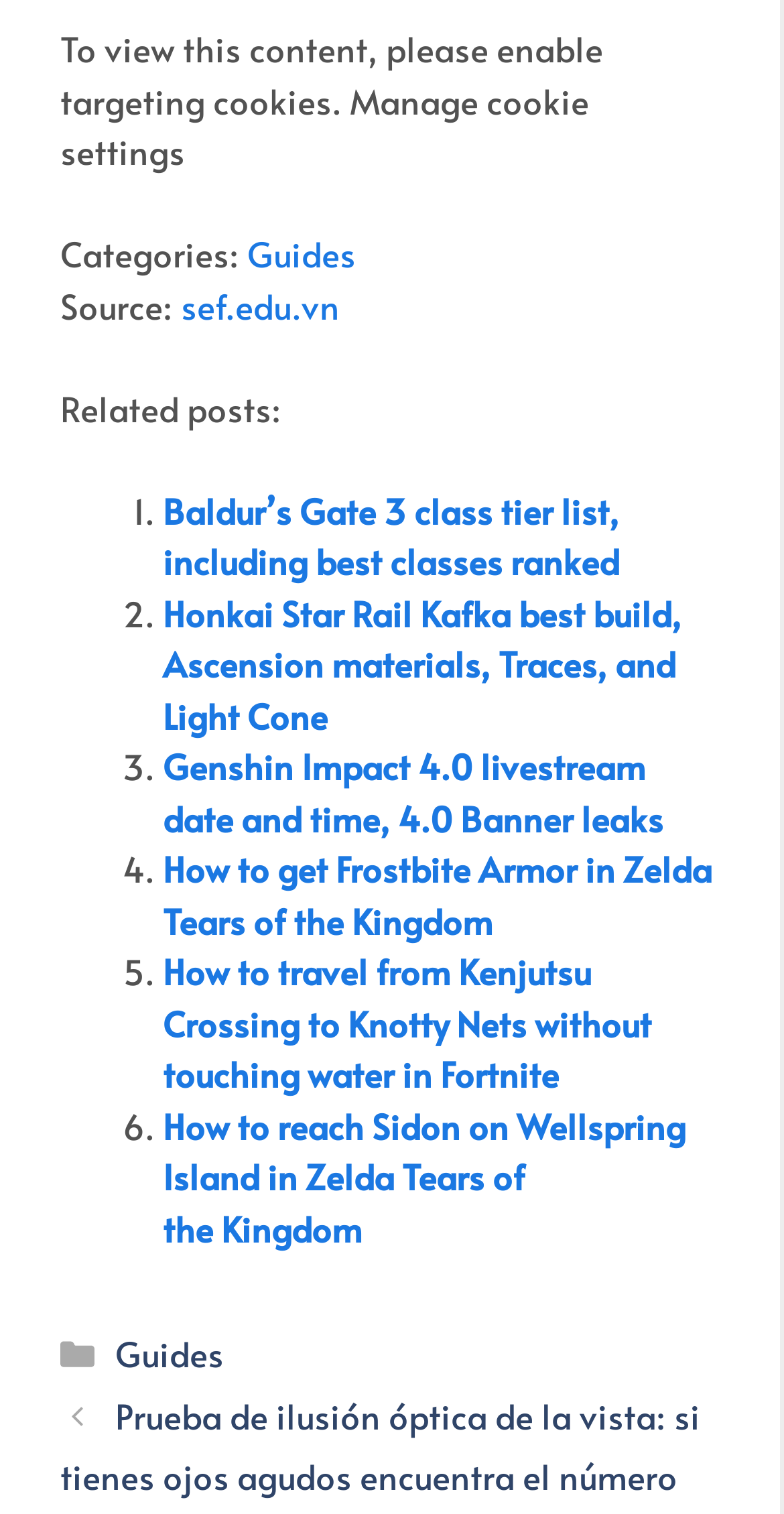How many elements are in the comment section?
Please provide a single word or phrase as the answer based on the screenshot.

6